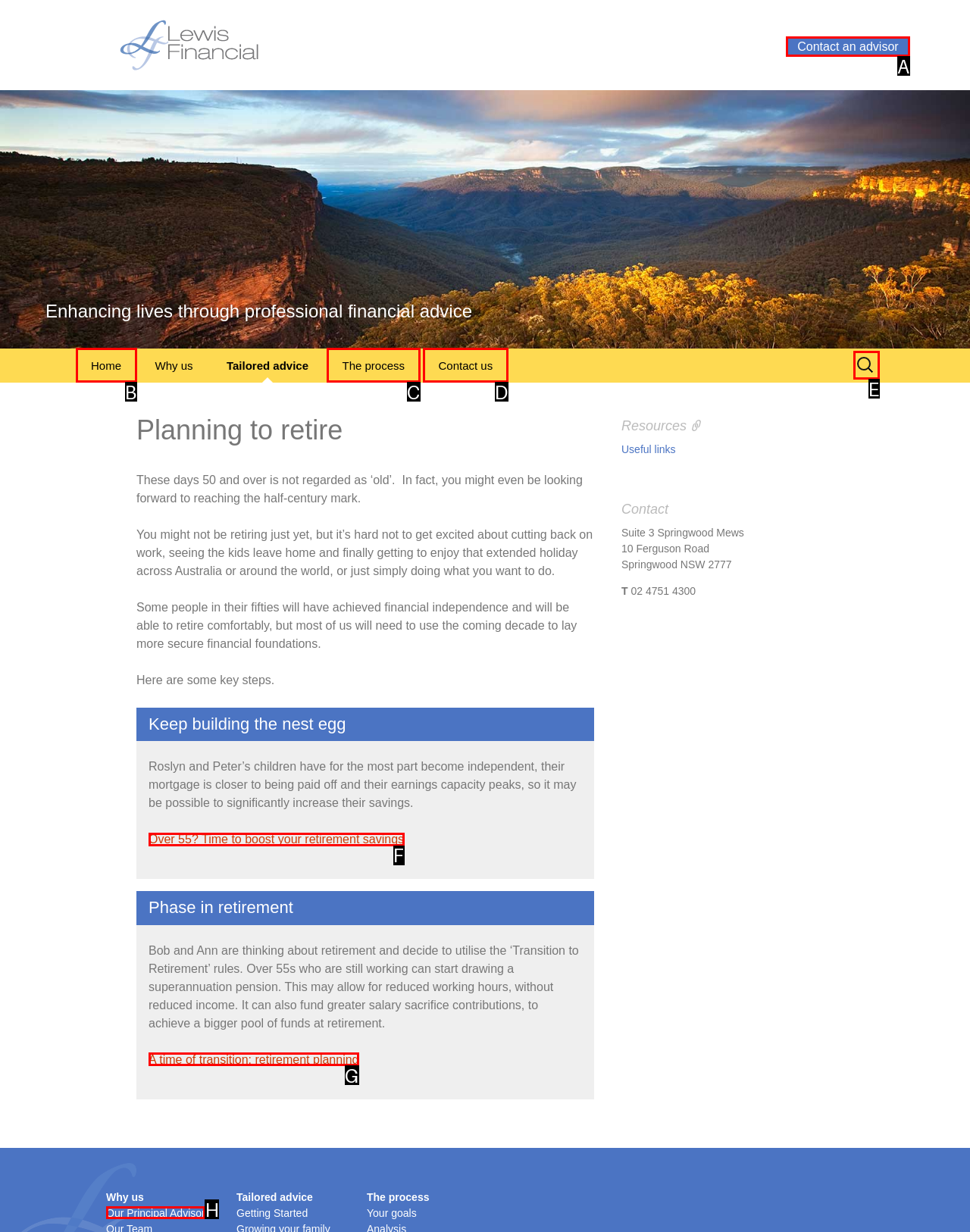Which HTML element matches the description: Home?
Reply with the letter of the correct choice.

B